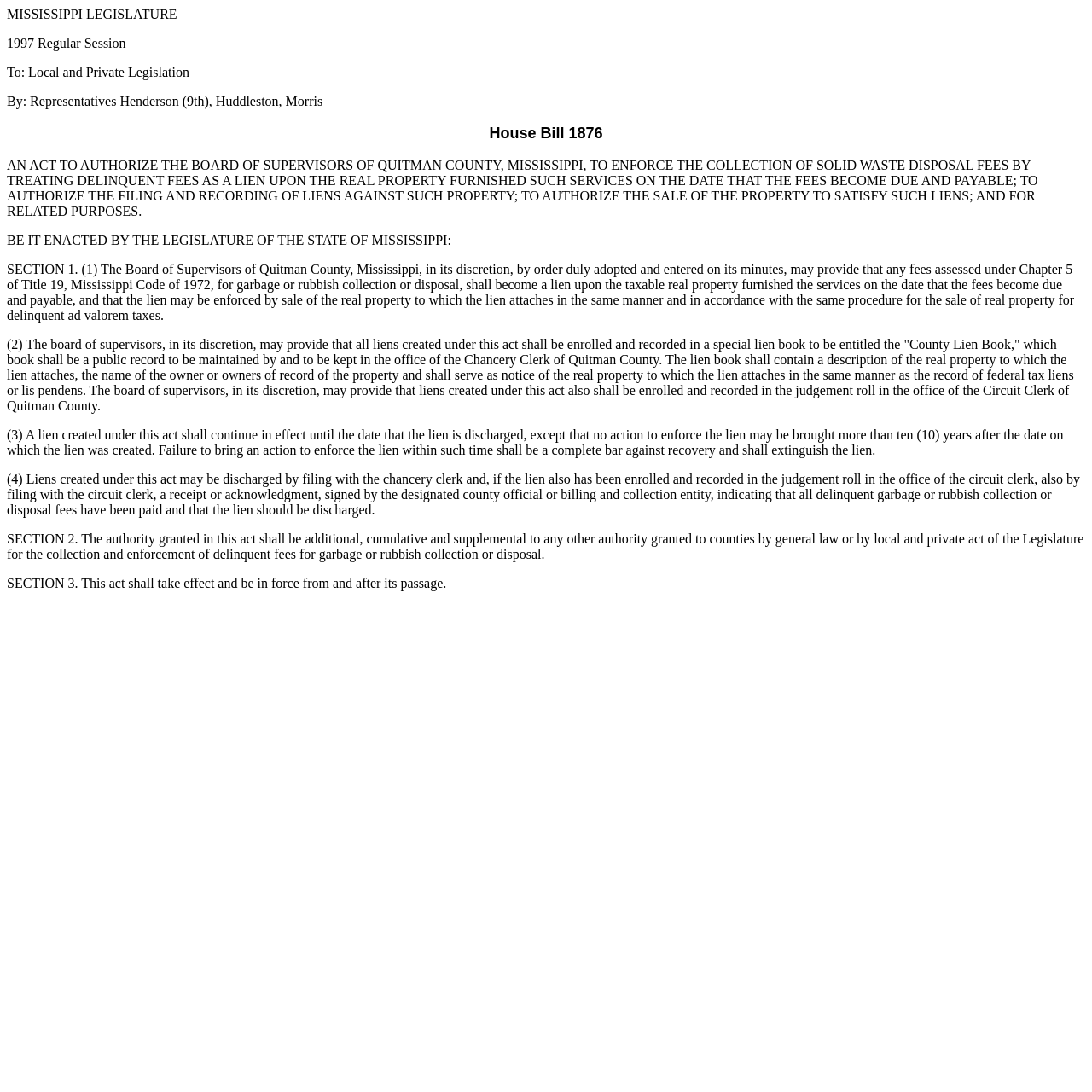What is the purpose of the act?
Based on the image content, provide your answer in one word or a short phrase.

To authorize solid waste disposal fee collection